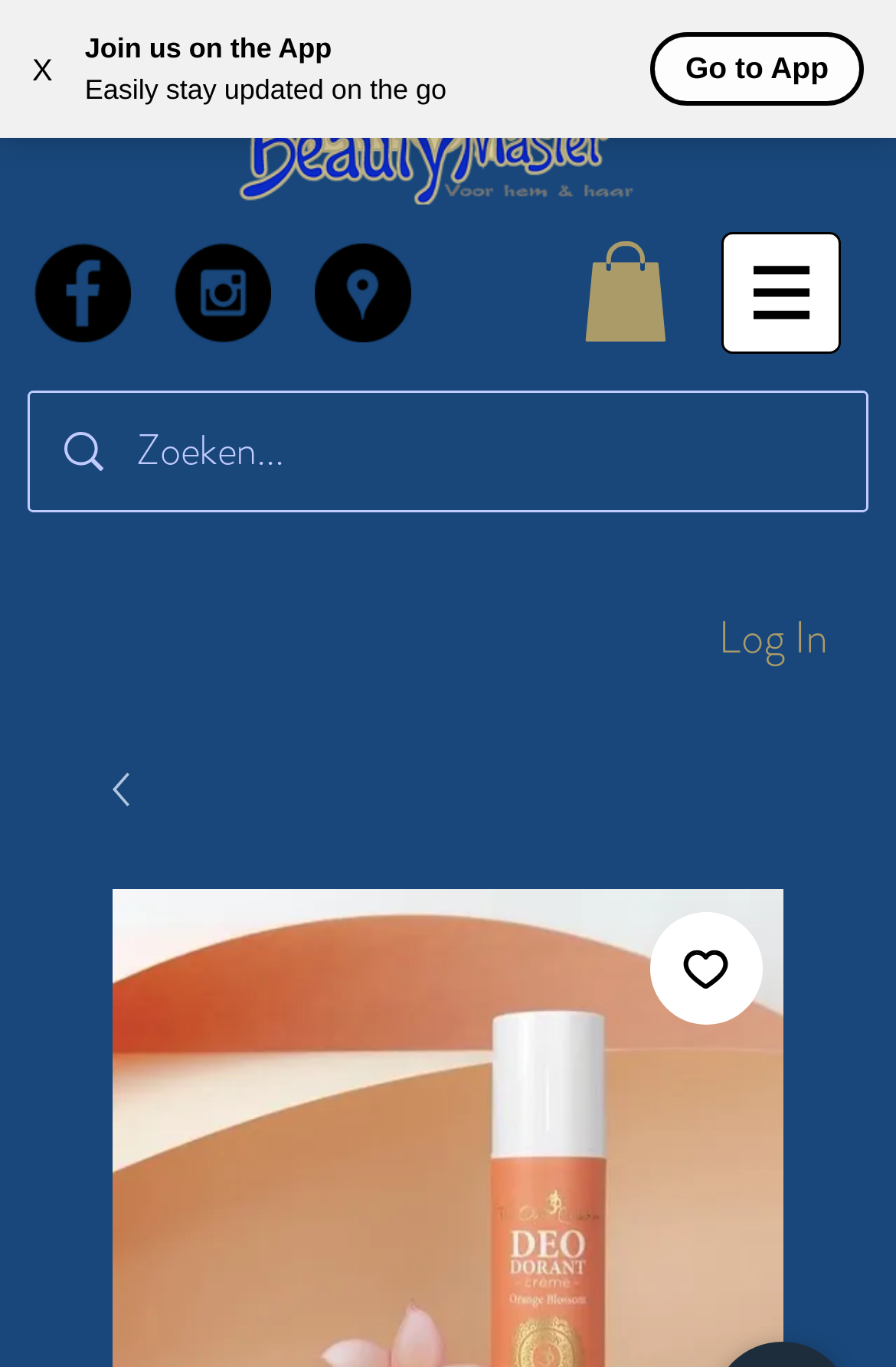Identify the bounding box of the UI element that matches this description: "aria-label="Facebook - Black Circle"".

[0.031, 0.146, 0.121, 0.205]